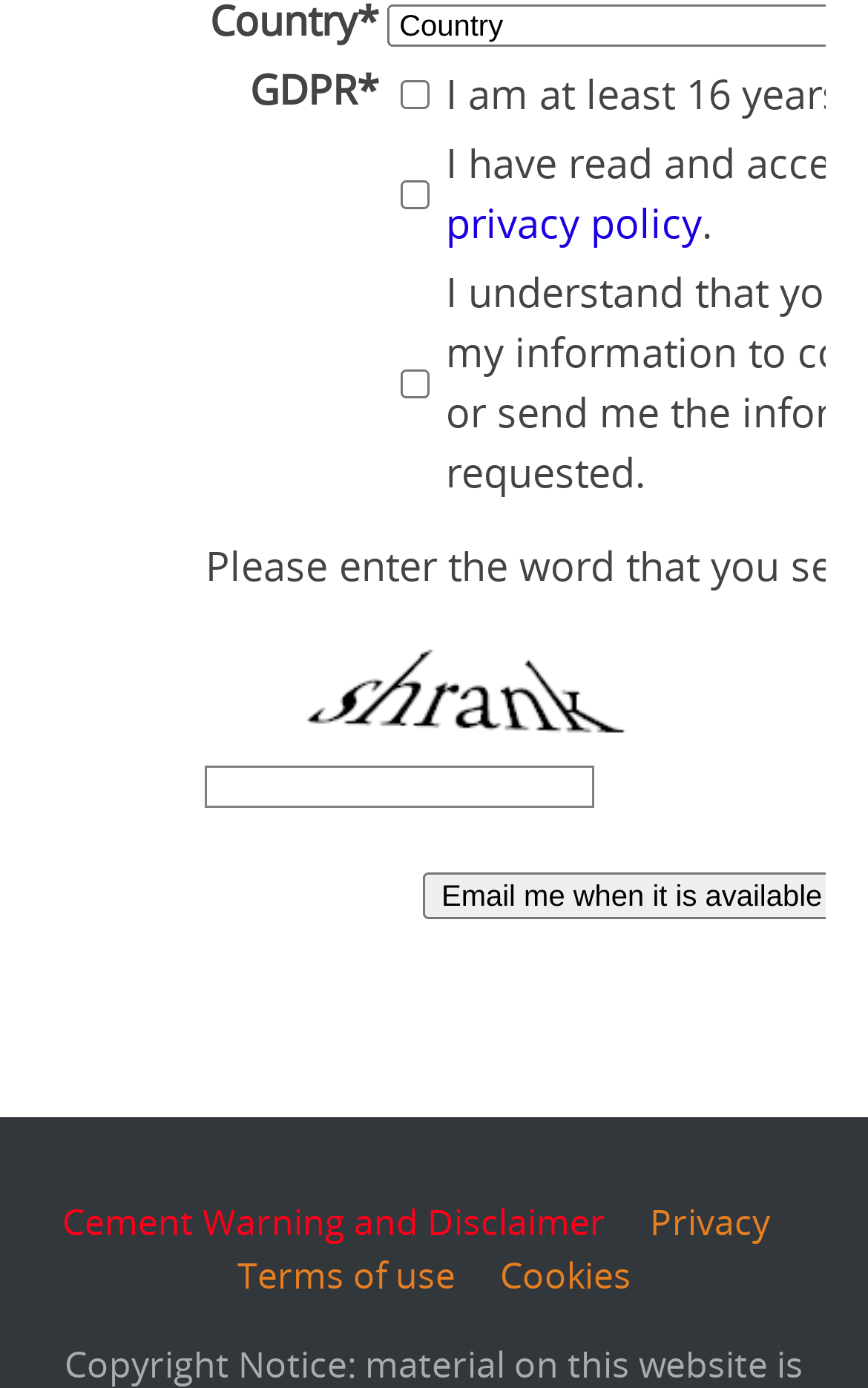What is the link 'privacy policy' for?
Please give a detailed and elaborate answer to the question.

The link 'privacy policy' is provided to allow users to view and read the website's privacy policy, which outlines how the website collects, uses, and protects personal information.